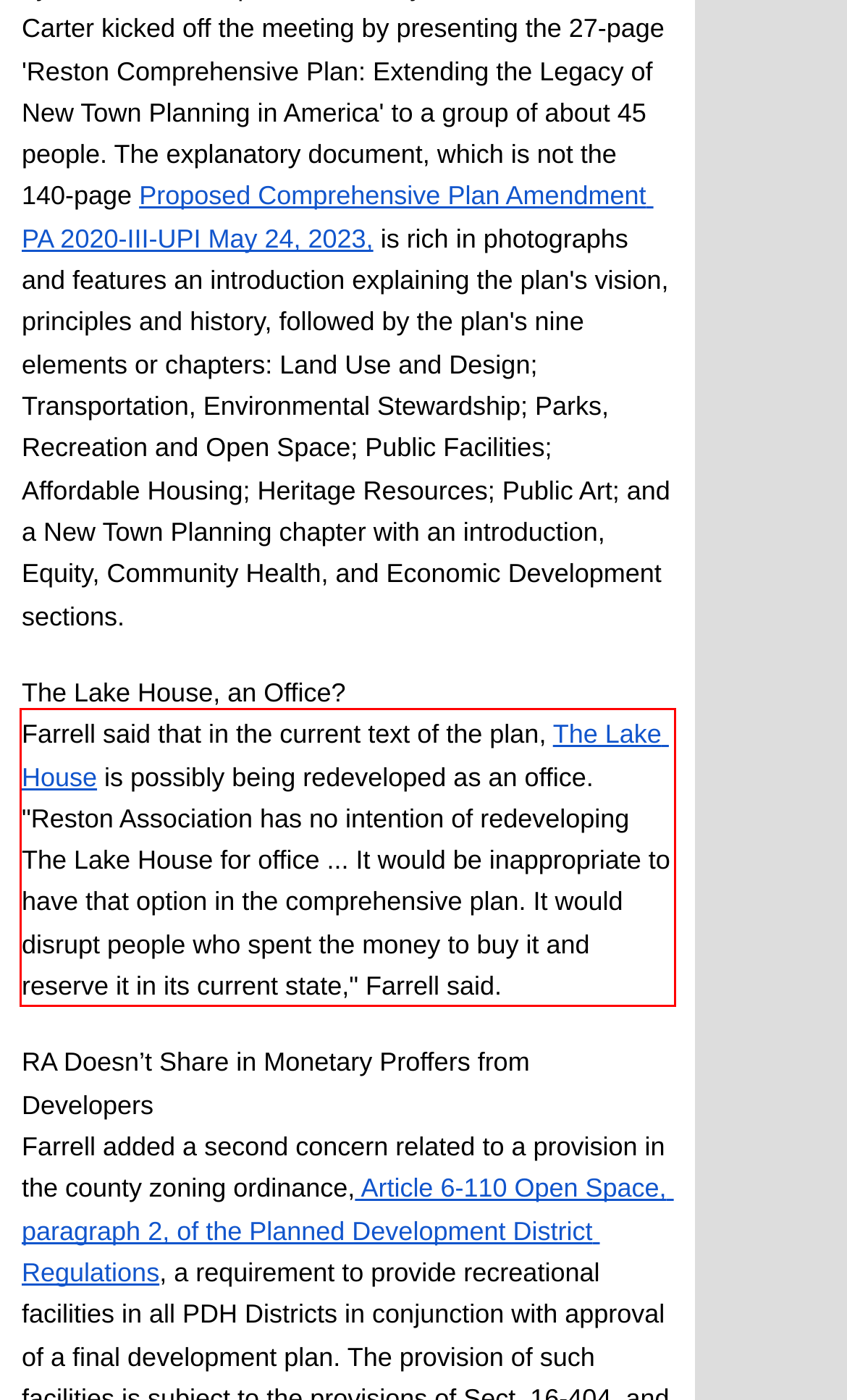Identify and extract the text within the red rectangle in the screenshot of the webpage.

Farrell said that in the current text of the plan, The Lake House is possibly being redeveloped as an office. "Reston Association has no intention of redeveloping The Lake House for office ... It would be inappropriate to have that option in the comprehensive plan. It would disrupt people who spent the money to buy it and reserve it in its current state," Farrell said.